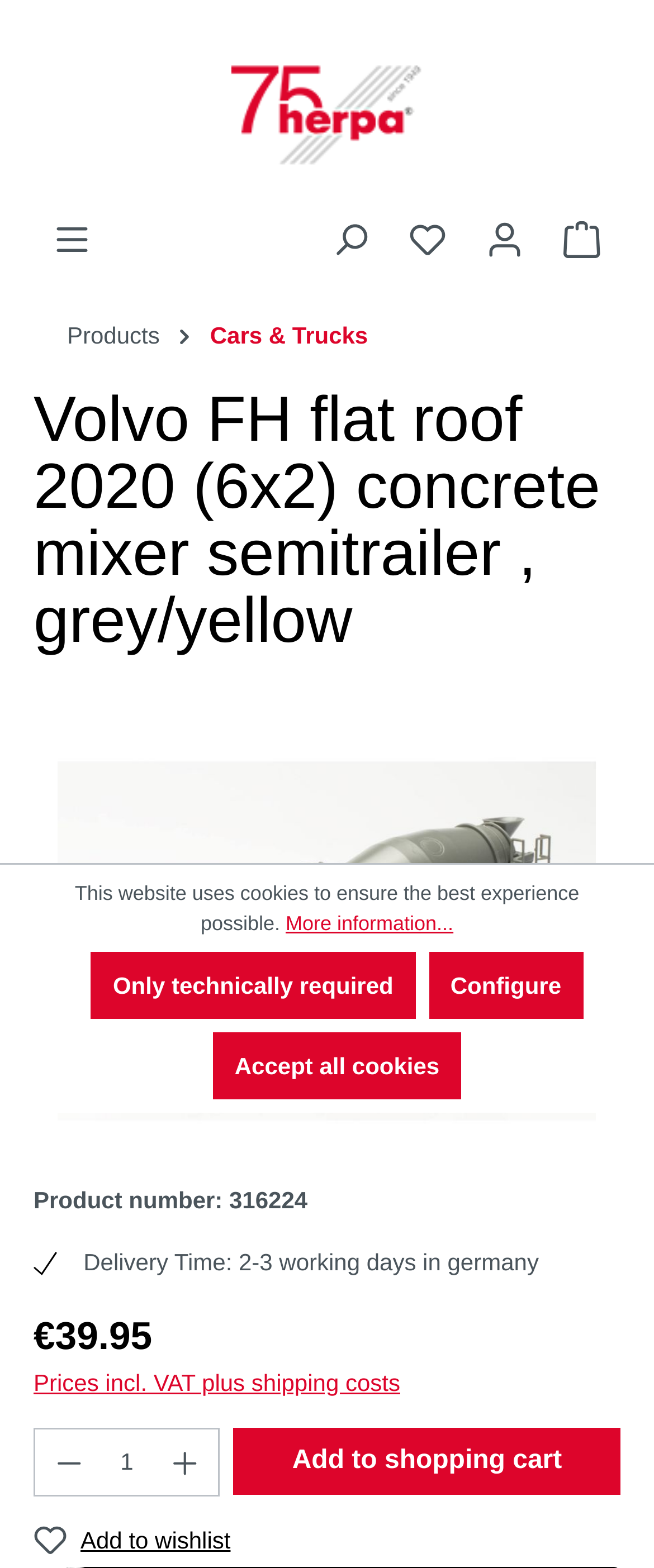Use the information in the screenshot to answer the question comprehensively: How many images are available for the product?

I found the number of images by looking at the buttons on the webpage that say 'Show image 1 of 5', 'Show image 2 of 5', and so on. There are 5 buttons in total, which means there are 5 images available for the product.